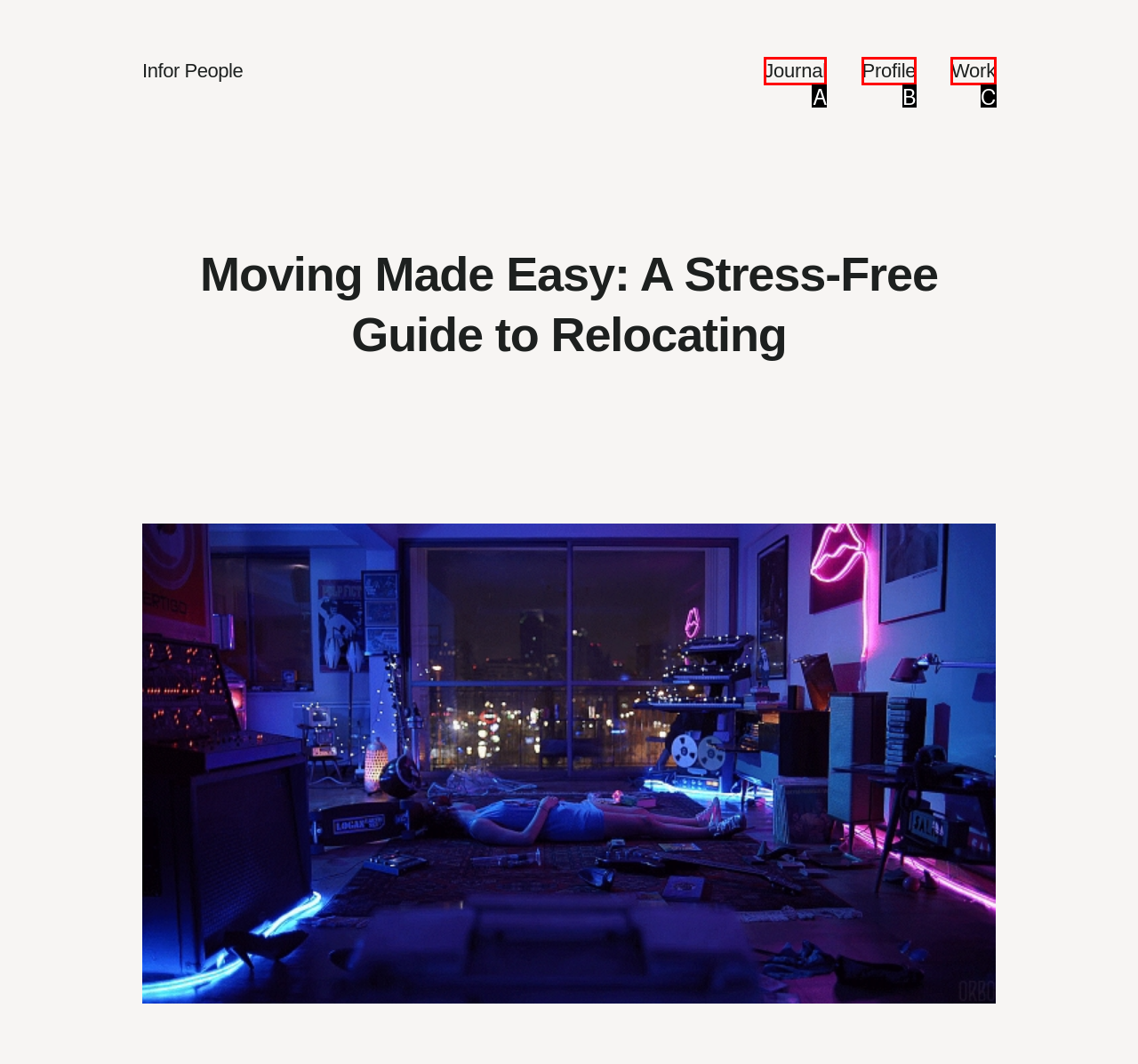Choose the letter that best represents the description: Profile. Provide the letter as your response.

B